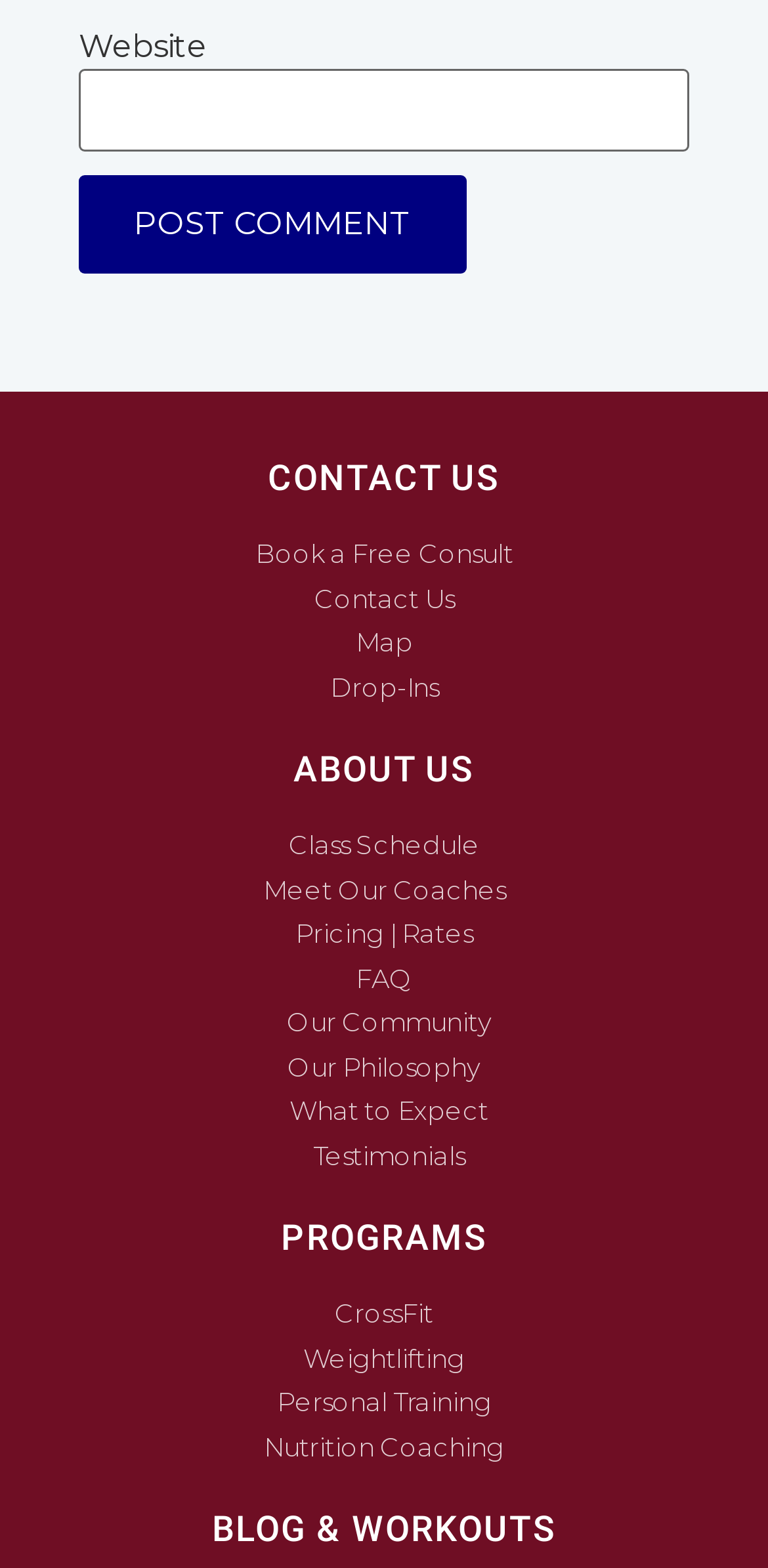Determine the bounding box coordinates of the section I need to click to execute the following instruction: "View class schedule". Provide the coordinates as four float numbers between 0 and 1, i.e., [left, top, right, bottom].

[0.051, 0.528, 0.949, 0.552]